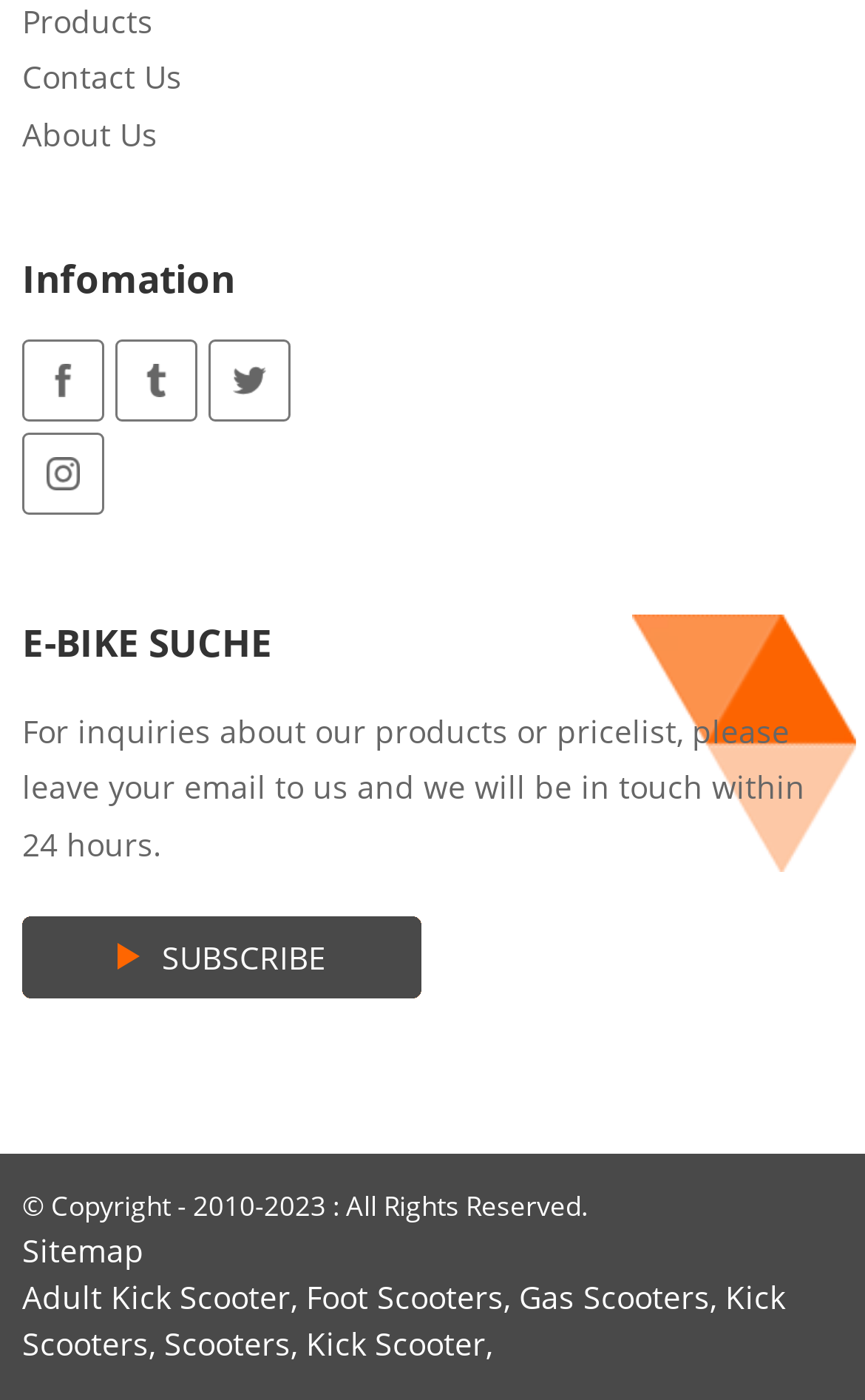Provide the bounding box coordinates, formatted as (top-left x, top-left y, bottom-right x, bottom-right y), with all values being floating point numbers between 0 and 1. Identify the bounding box of the UI element that matches the description: alt="sns_05"

[0.026, 0.309, 0.121, 0.368]